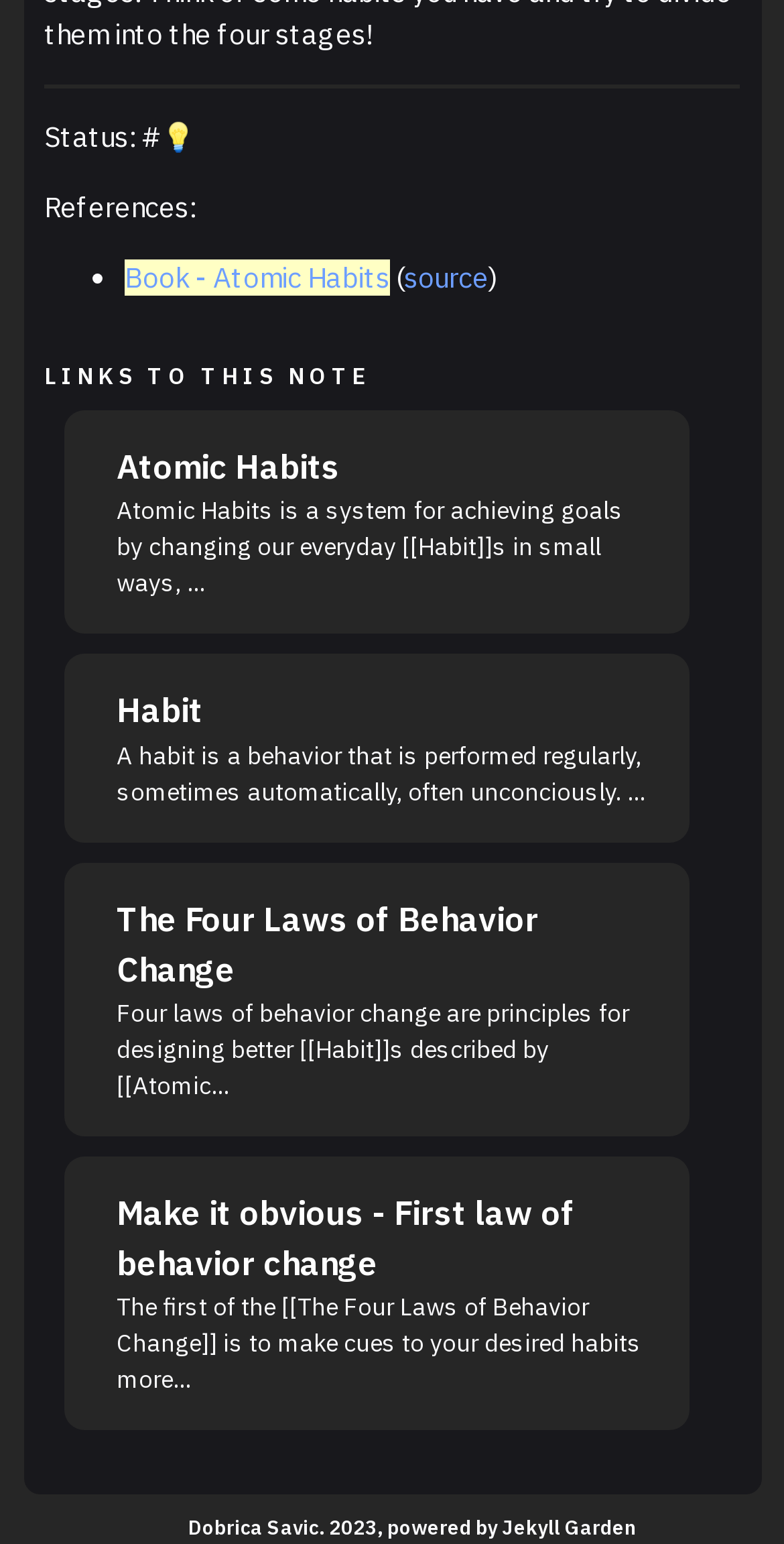Given the description of a UI element: "source", identify the bounding box coordinates of the matching element in the webpage screenshot.

[0.515, 0.169, 0.623, 0.192]